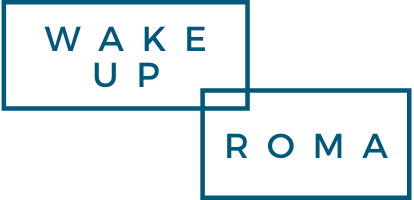Explain the image with as much detail as possible.

The image features the phrase "WAKE UP ROMA!" in an engaging typography. The design showcases the words stacked, with "WAKE UP" presented in a bold, uppercase format on the top and "ROMA" in a similar style below, spaced uniquely to create visual interest. The color palette consists of a soothing blue that contrasts with the white background, making the text striking and inviting. This image likely serves as a branding element for the website "Wake Up Roma," reflecting its theme of vibrant and lively content.